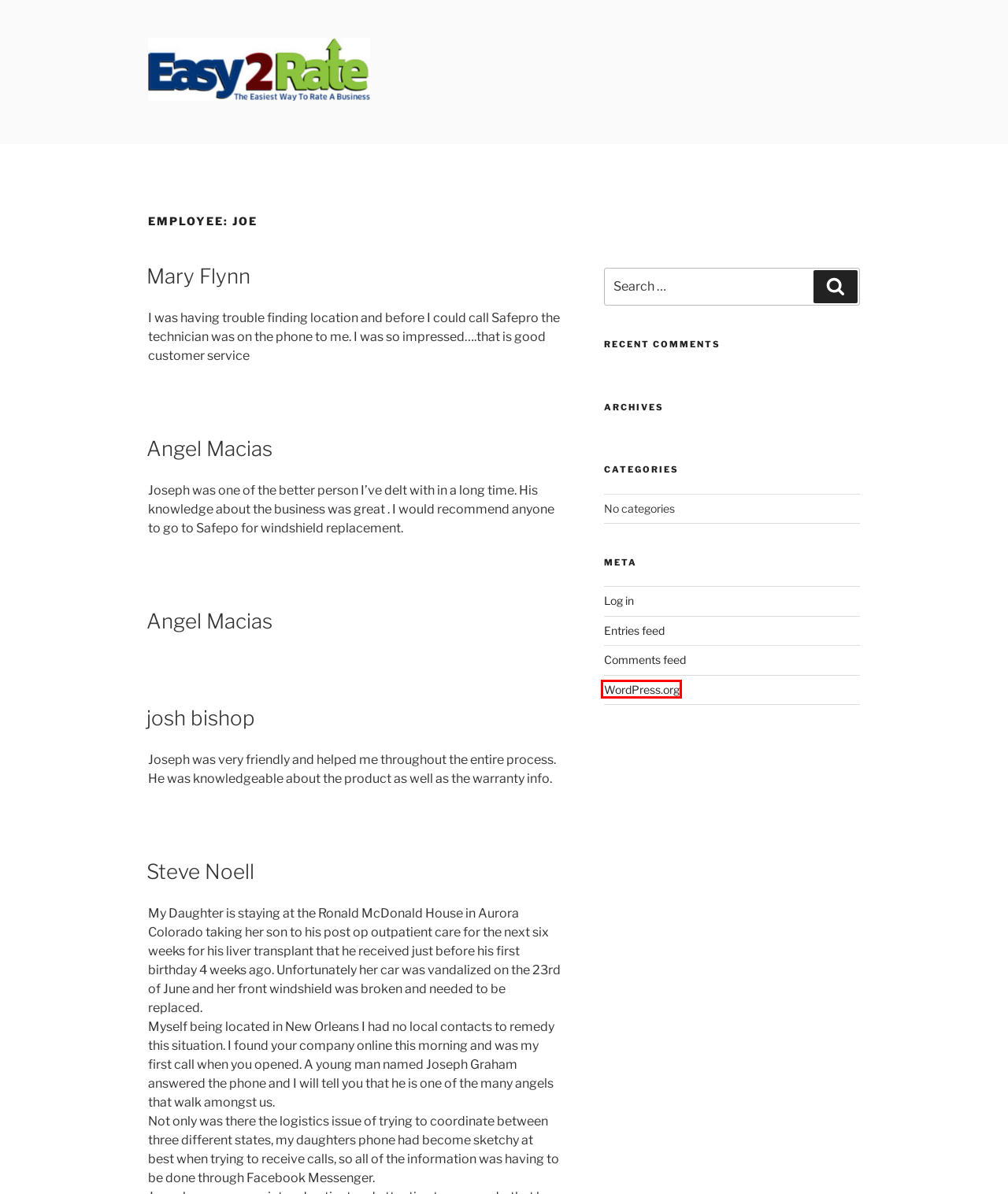You have a screenshot showing a webpage with a red bounding box around a UI element. Choose the webpage description that best matches the new page after clicking the highlighted element. Here are the options:
A. Comments for SafePro
B. Log In ‹ SafePro — WordPress
C. SafePro – We Strive To Be the Best not Biggest Auto Glass Company!
D. Blog Tool, Publishing Platform, and CMS – WordPress.org
E. Angel Macias – SafePro
F. Mary Flynn – SafePro
G. josh bishop – SafePro
H. Steve Noell – SafePro

D